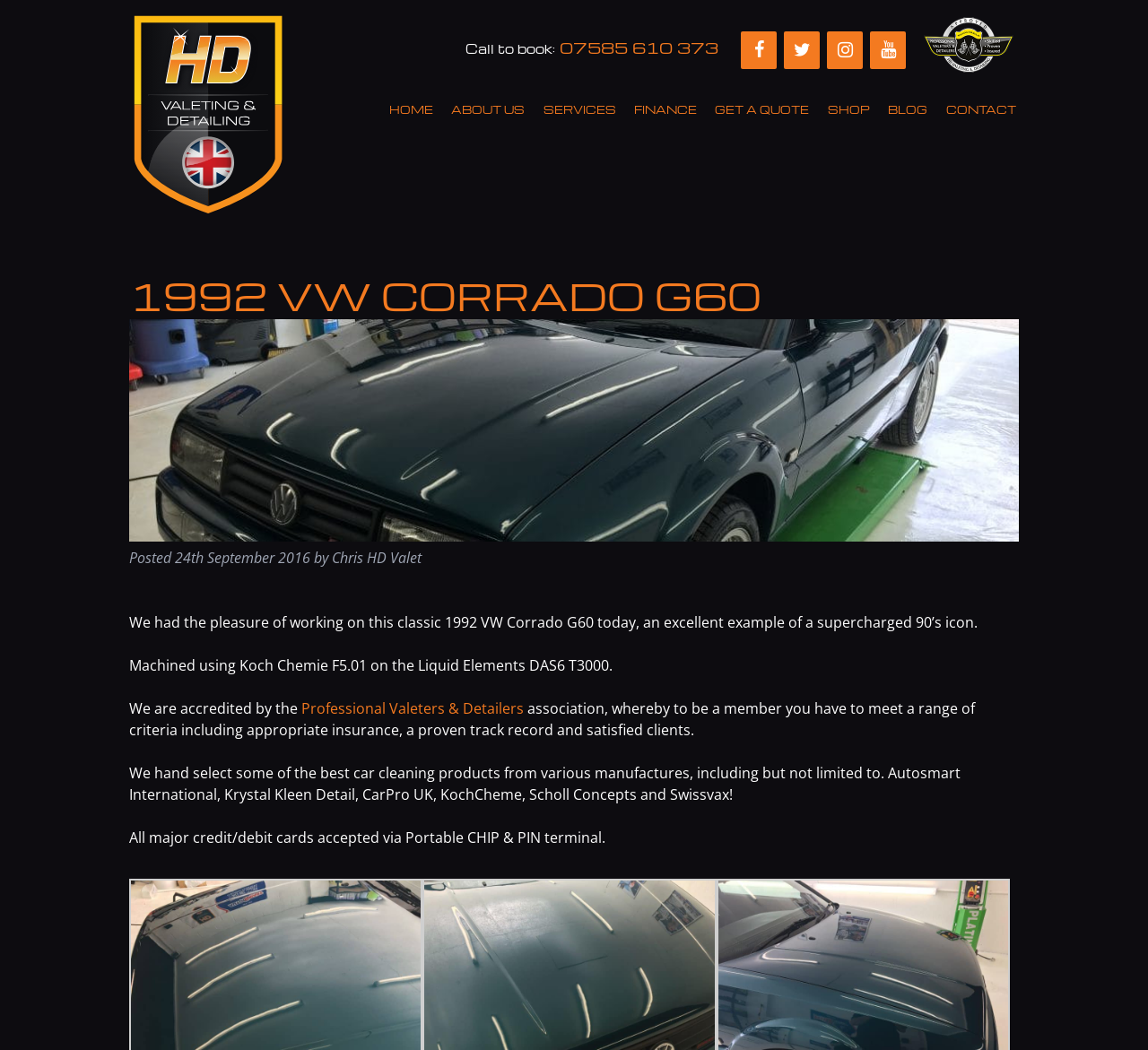Can you specify the bounding box coordinates of the area that needs to be clicked to fulfill the following instruction: "Click the Facebook link"?

[0.646, 0.03, 0.677, 0.066]